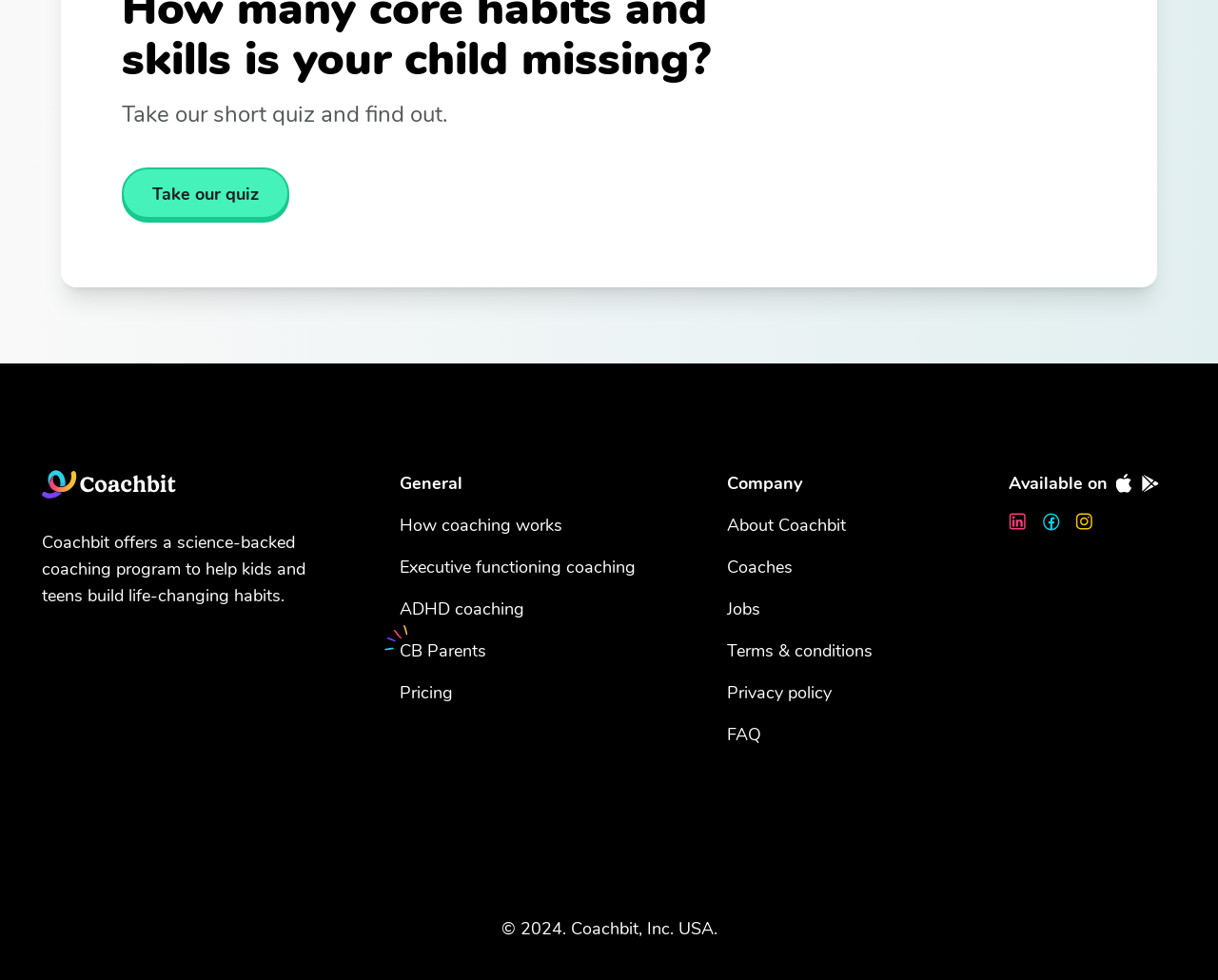Please identify the bounding box coordinates of the area that needs to be clicked to follow this instruction: "Read about ADHD coaching".

[0.328, 0.608, 0.43, 0.635]